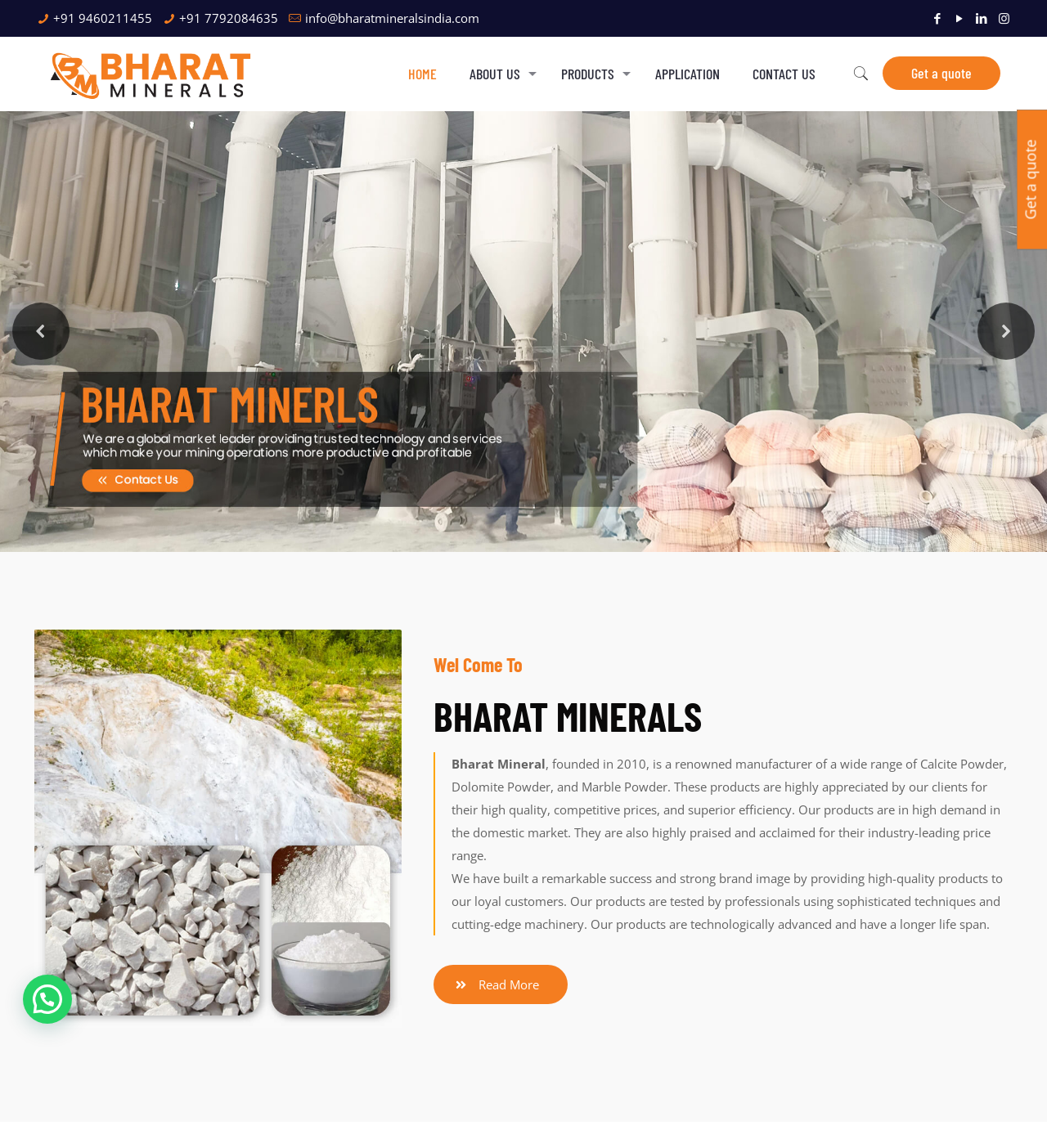What is the main product category?
Analyze the image and deliver a detailed answer to the question.

The main product category can be inferred from the text 'Bharat Mineral, founded in 2010, is a renowned manufacturer of a wide range of Calcite Powder, Dolomite Powder, and Marble Powder.' which mentions different types of minerals.